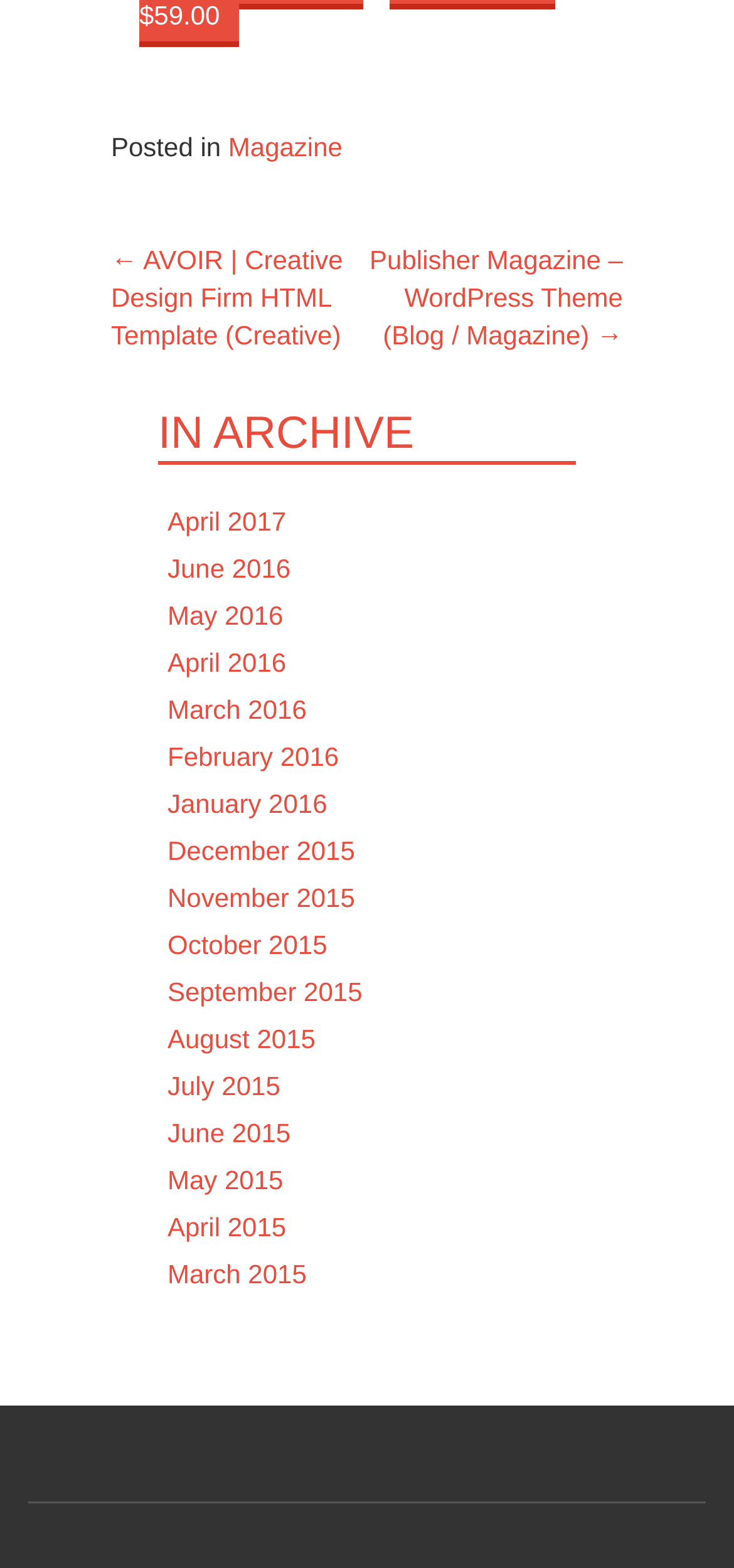How many months are listed in the archive?
Observe the image and answer the question with a one-word or short phrase response.

16